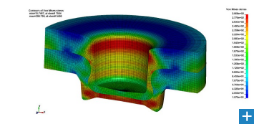Provide your answer in one word or a succinct phrase for the question: 
Where is this type of analysis often conducted?

Research and development settings